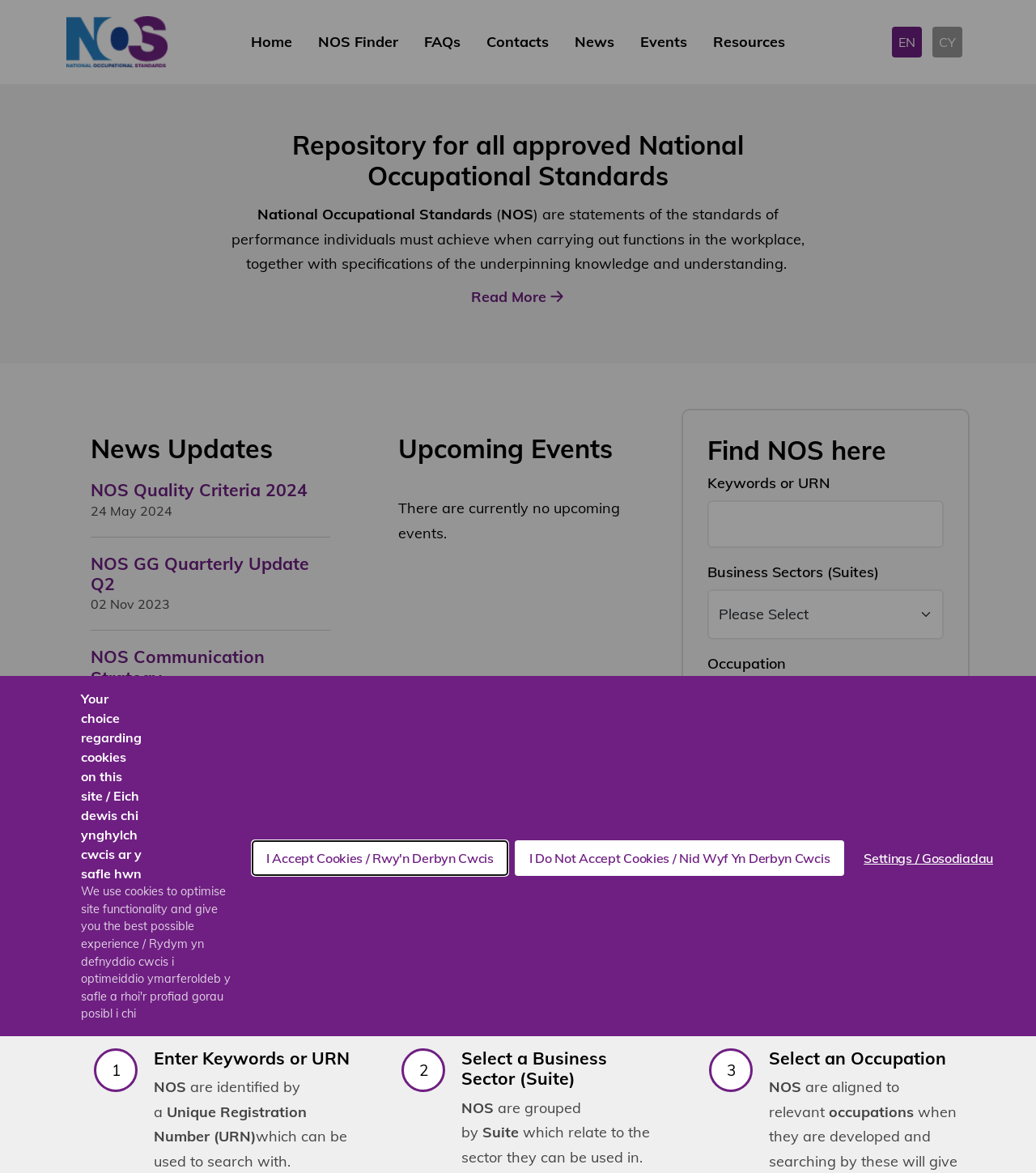Locate the bounding box coordinates of the clickable part needed for the task: "Select a Business Sector".

[0.683, 0.502, 0.911, 0.545]